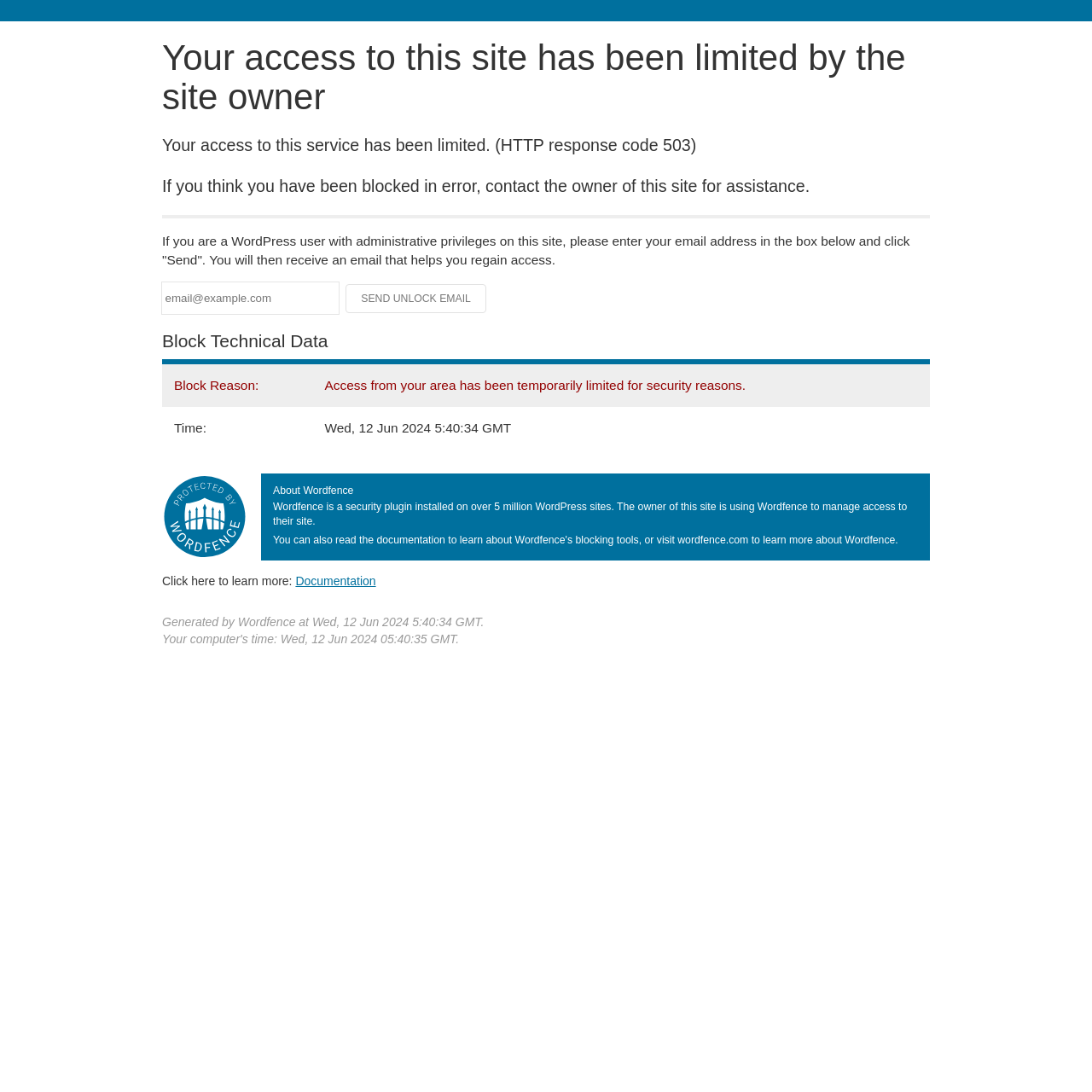What plugin is used to manage site access?
Offer a detailed and exhaustive answer to the question.

The plugin used to manage site access is Wordfence, as mentioned in the 'About Wordfence' section, which says 'The owner of this site is using Wordfence to manage access to their site.'